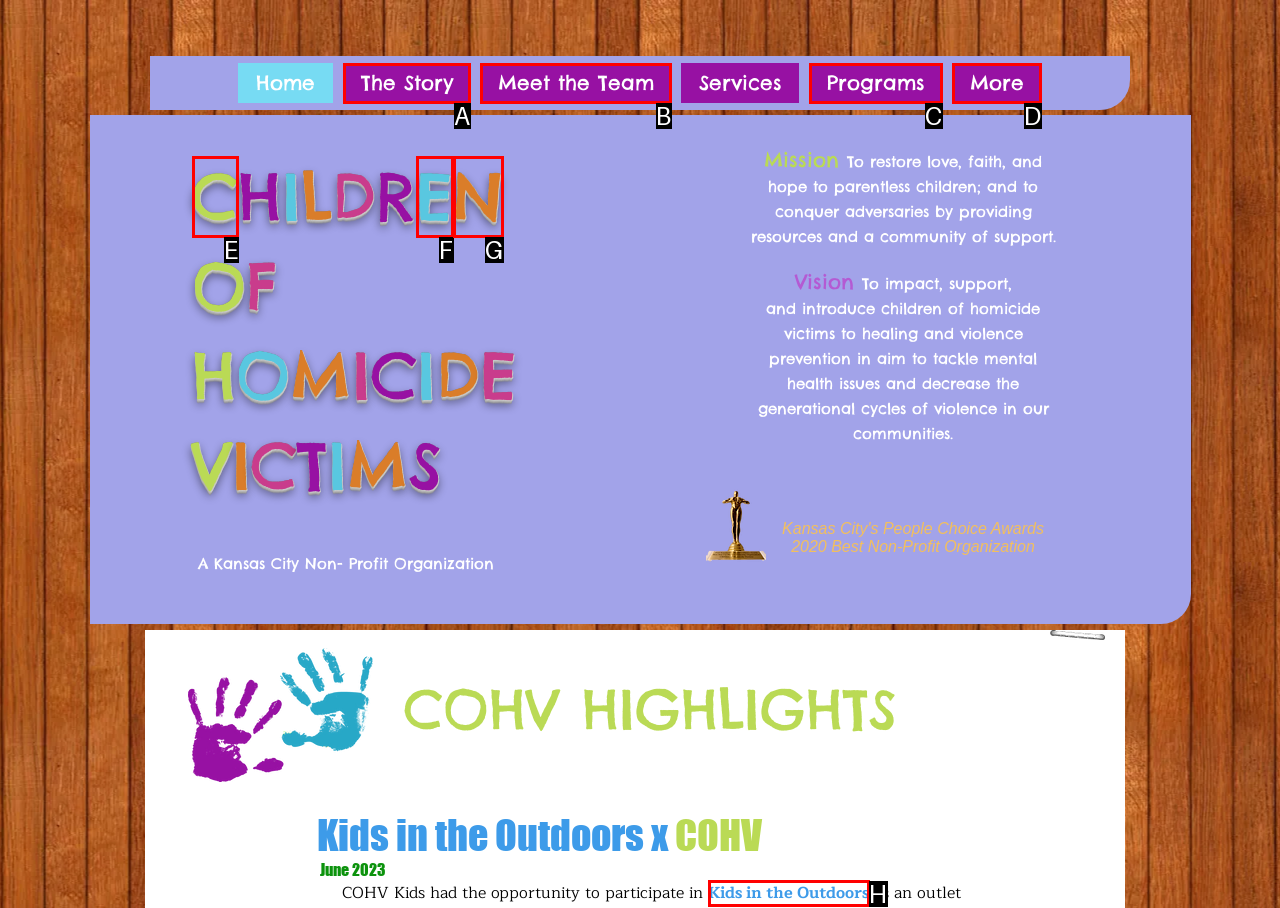Using the description: Meet the Team, find the HTML element that matches it. Answer with the letter of the chosen option.

B